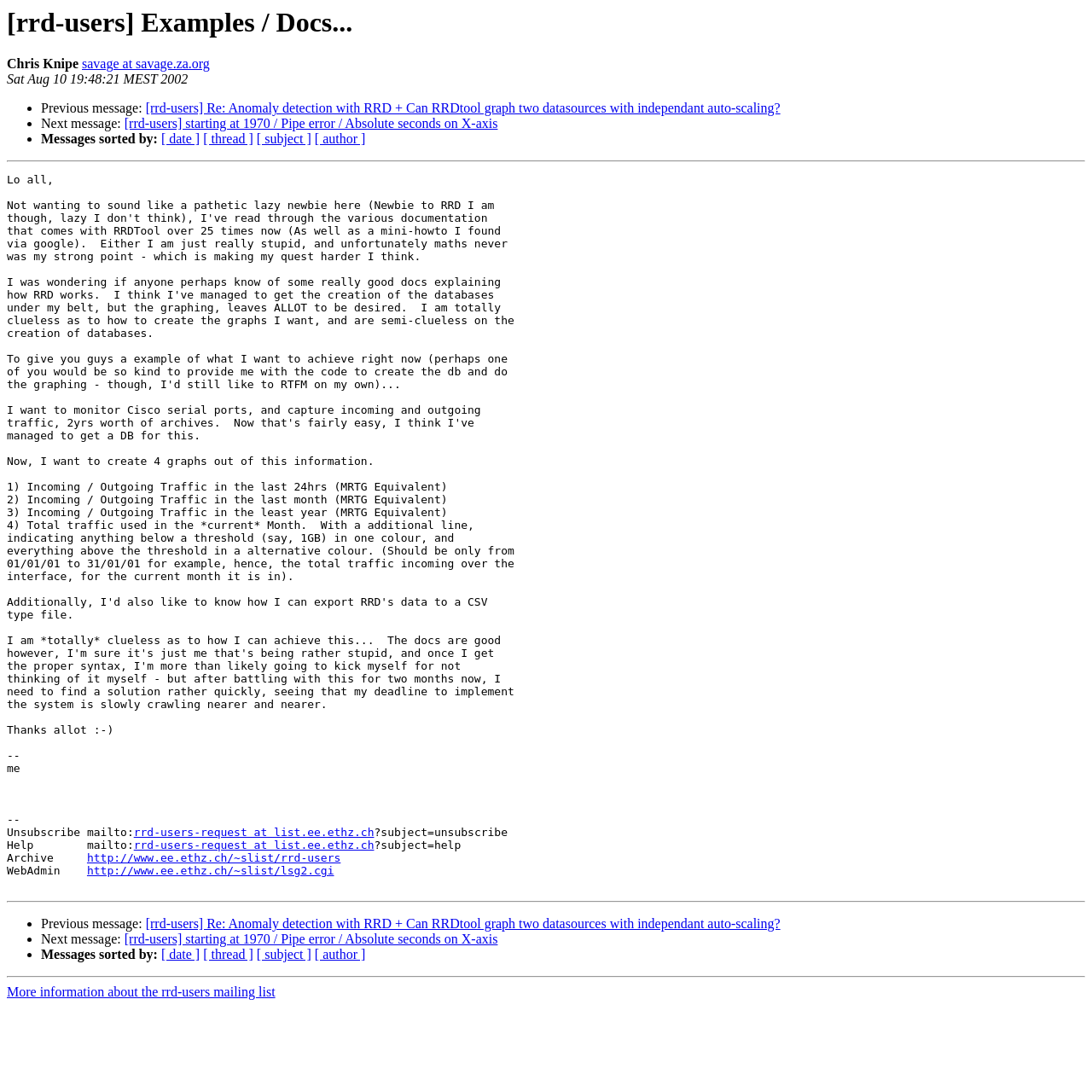What are the options to sort messages by?
Answer the question with detailed information derived from the image.

The options to sort messages by can be found in the links '[ date ]', '[ thread ]', '[ subject ]', and '[ author ]' located in the middle of the webpage, which are likely to be the sorting options for the email messages.